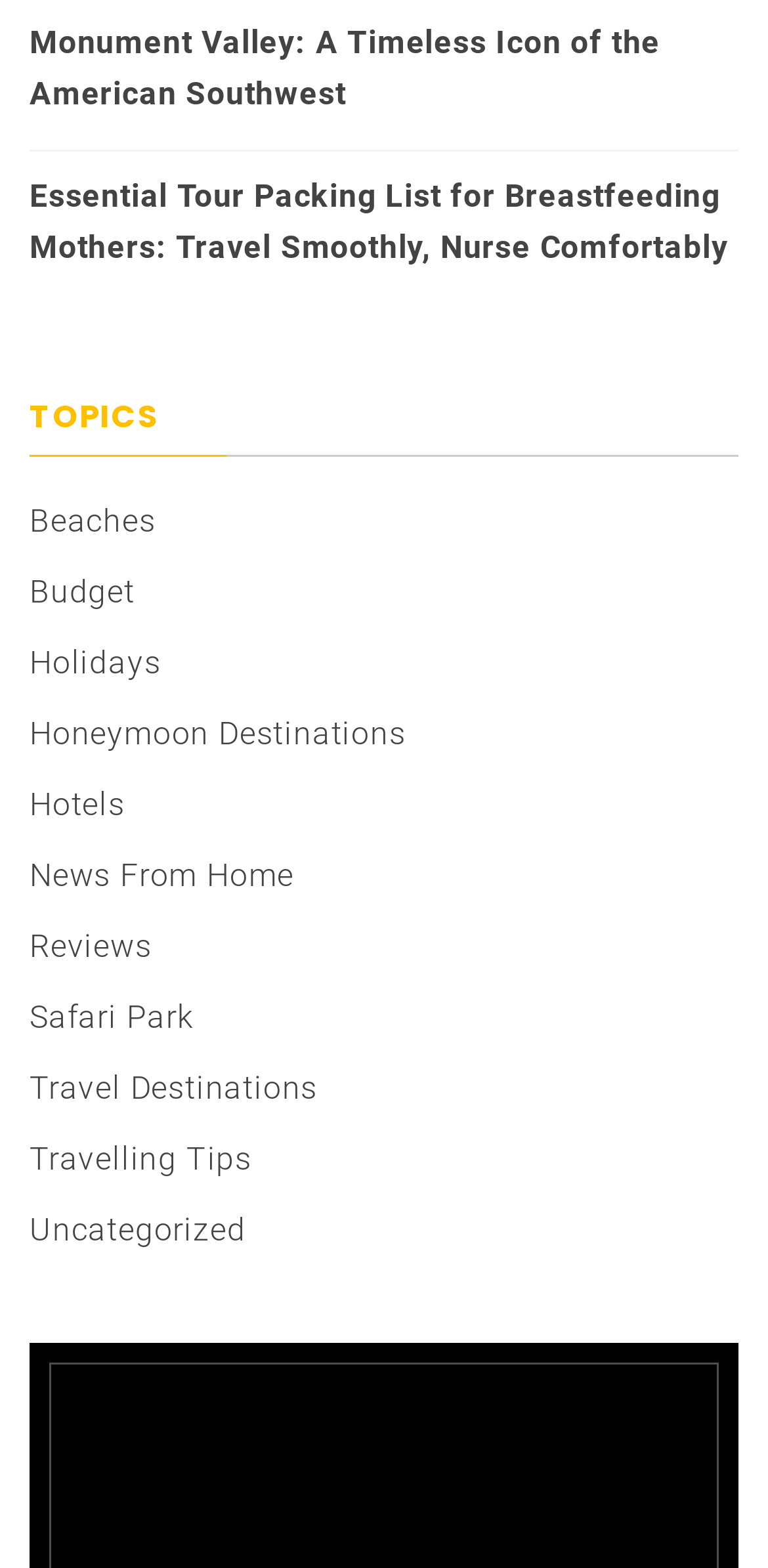What is the first topic listed?
Provide a short answer using one word or a brief phrase based on the image.

Beaches